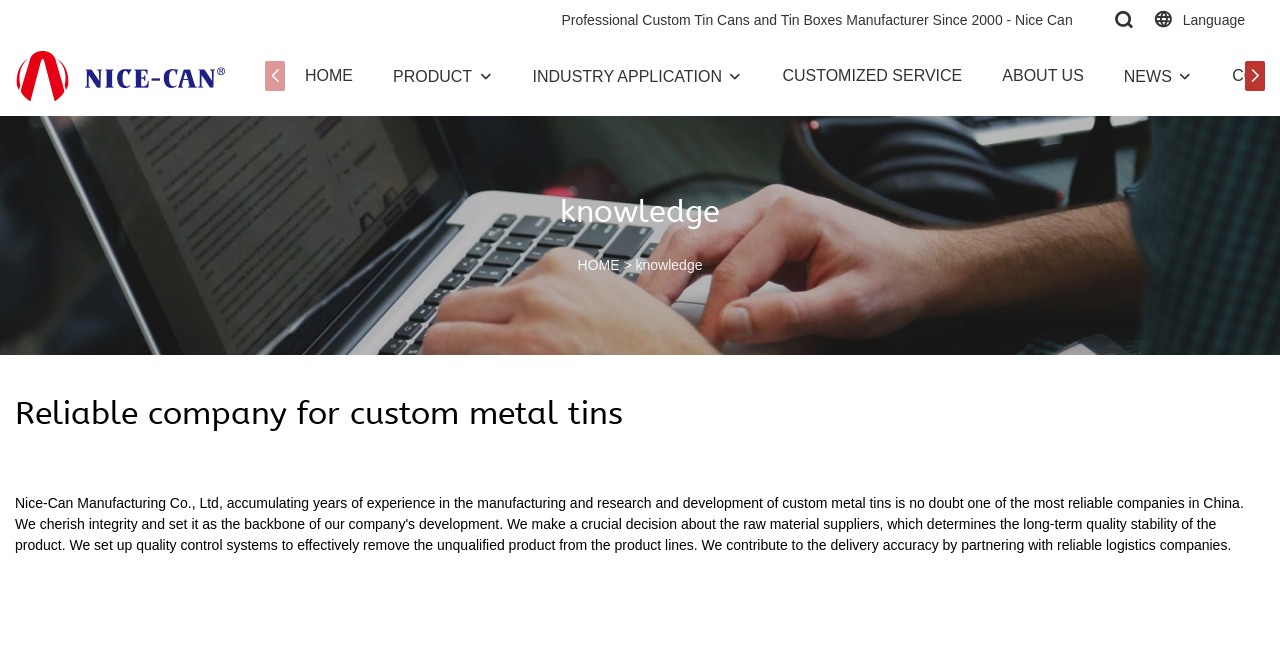Please find and report the bounding box coordinates of the element to click in order to perform the following action: "view PRODUCT page". The coordinates should be expressed as four float numbers between 0 and 1, in the format [left, top, right, bottom].

[0.307, 0.096, 0.369, 0.134]